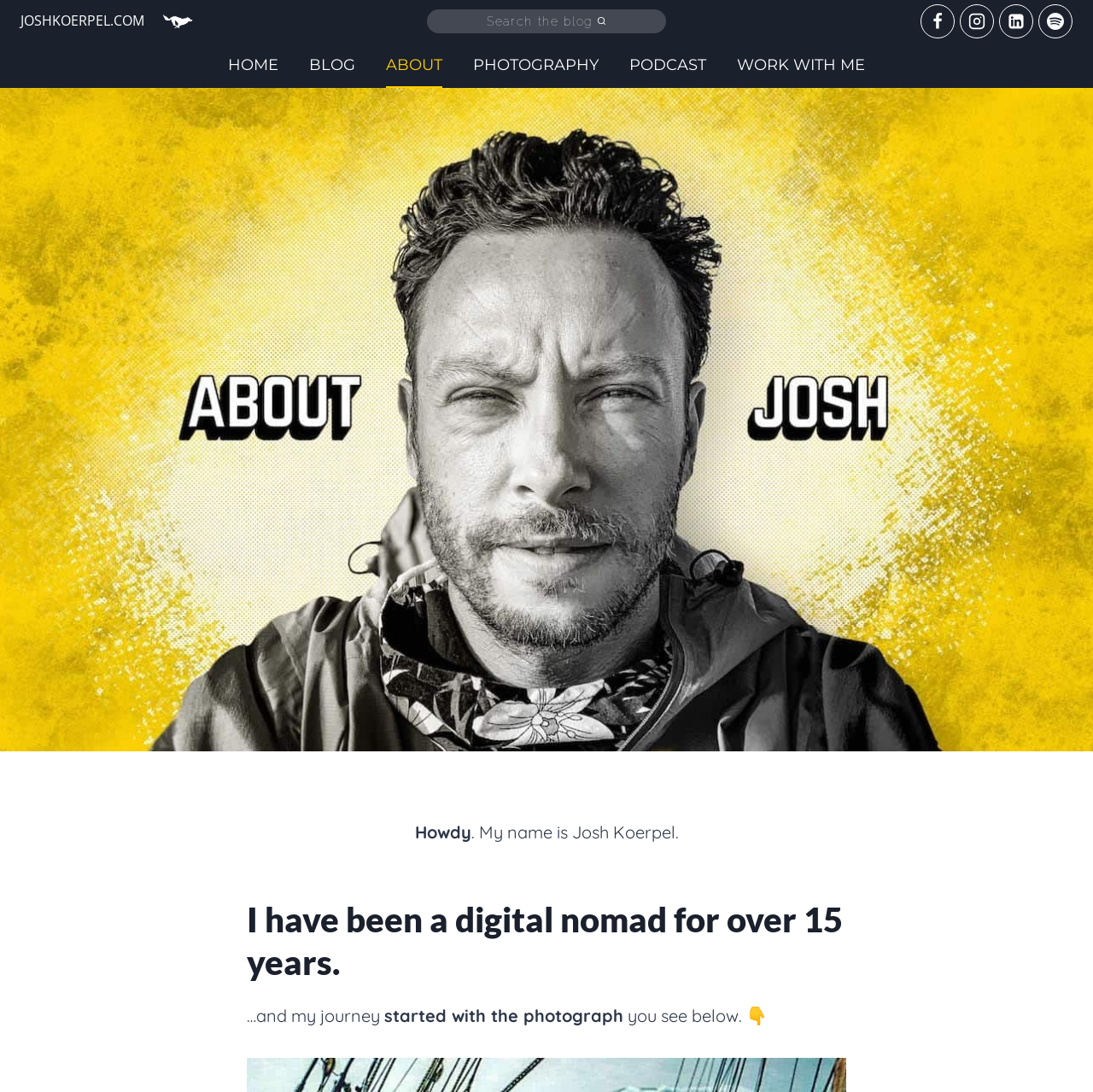Respond to the question with just a single word or phrase: 
What is the theme of the photography shown on this website?

Travel